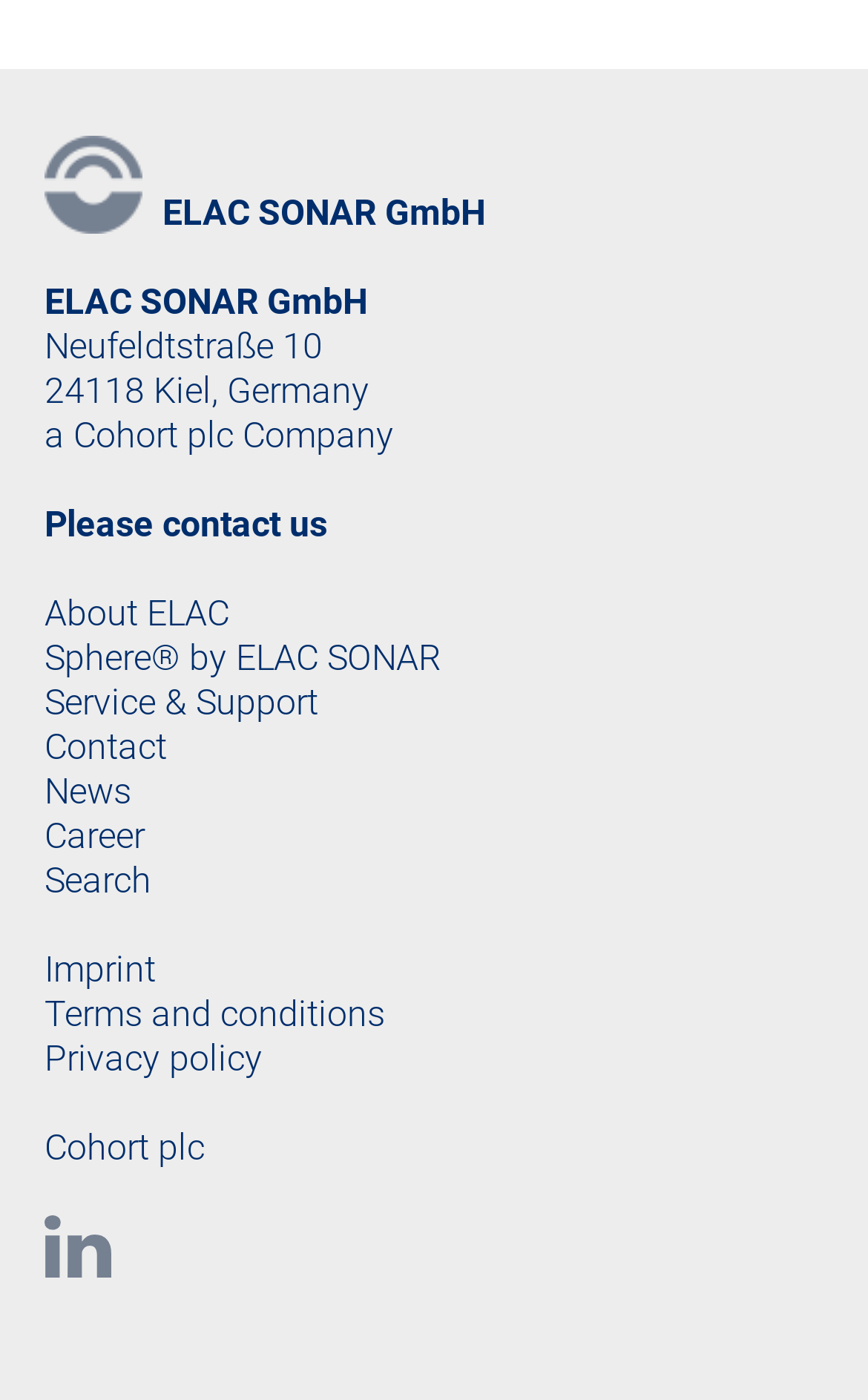Please provide a short answer using a single word or phrase for the question:
How many links are in the top navigation menu?

9